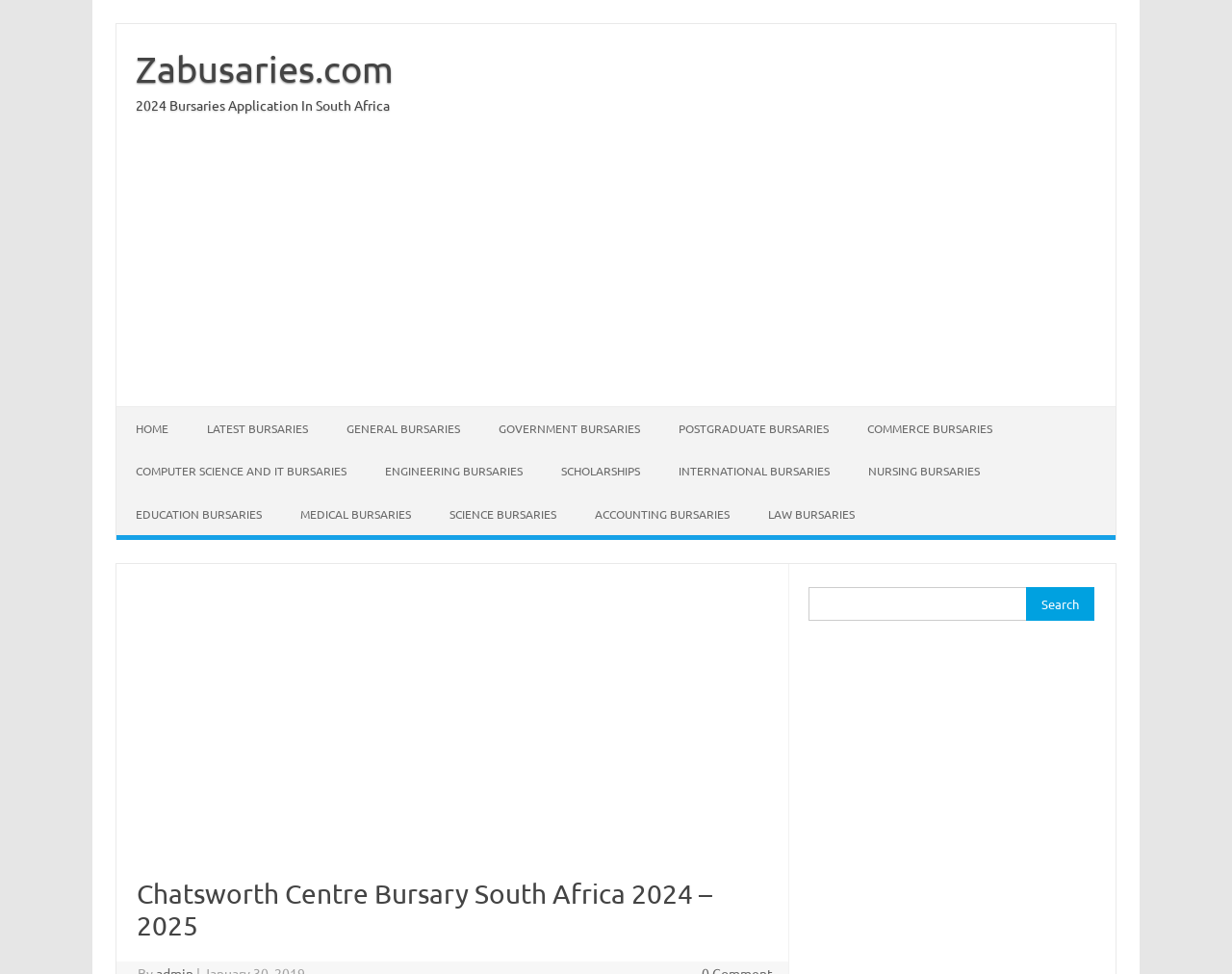Please provide a detailed answer to the question below by examining the image:
What is the main purpose of this website?

The main purpose of this website is to provide information about various bursaries to users. This is evident from the list of bursary categories and the search function, which suggests that the website is a resource for users to find and explore bursary opportunities.